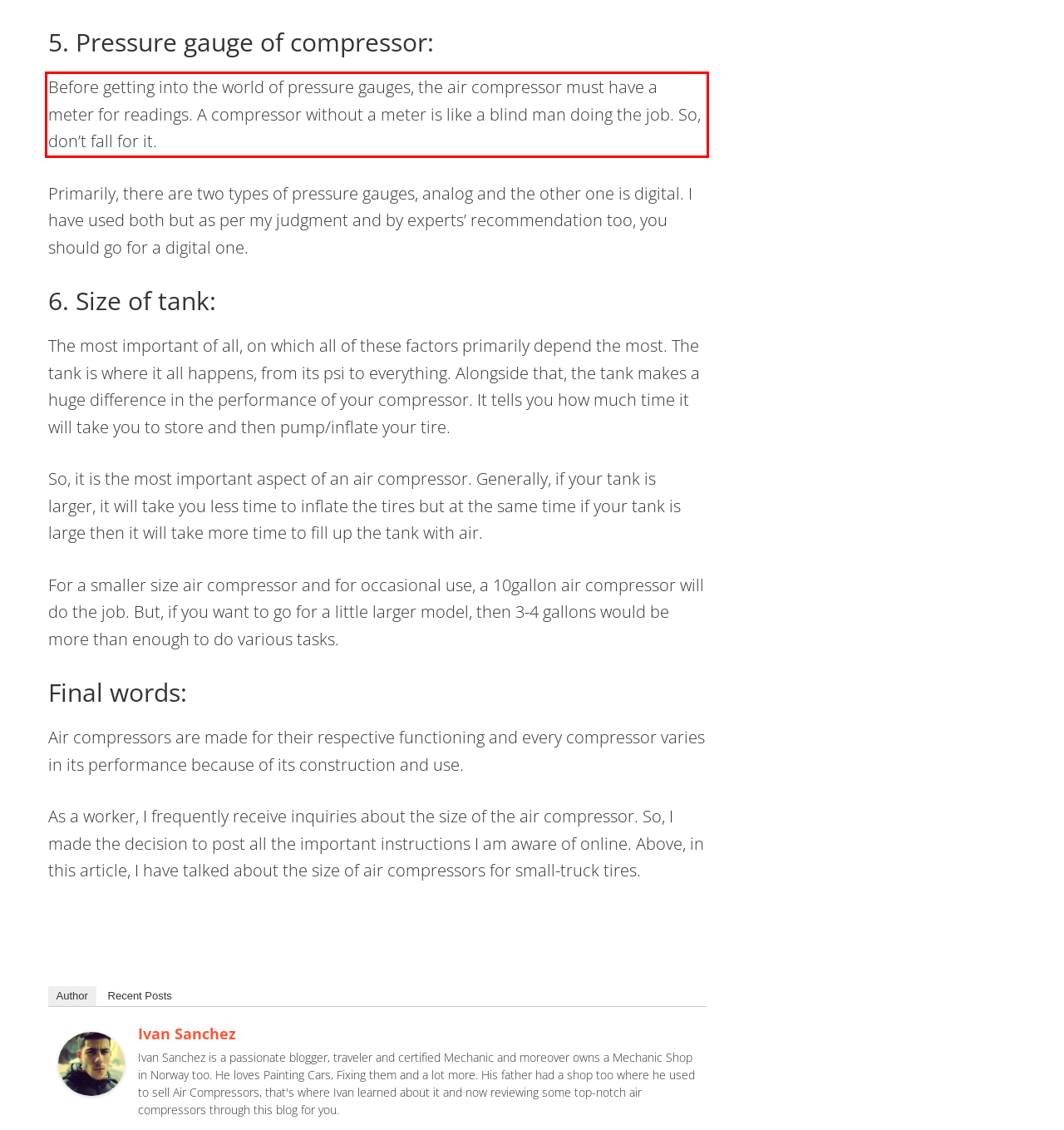Given a screenshot of a webpage with a red bounding box, please identify and retrieve the text inside the red rectangle.

Before getting into the world of pressure gauges, the air compressor must have a meter for readings. A compressor without a meter is like a blind man doing the job. So, don’t fall for it.